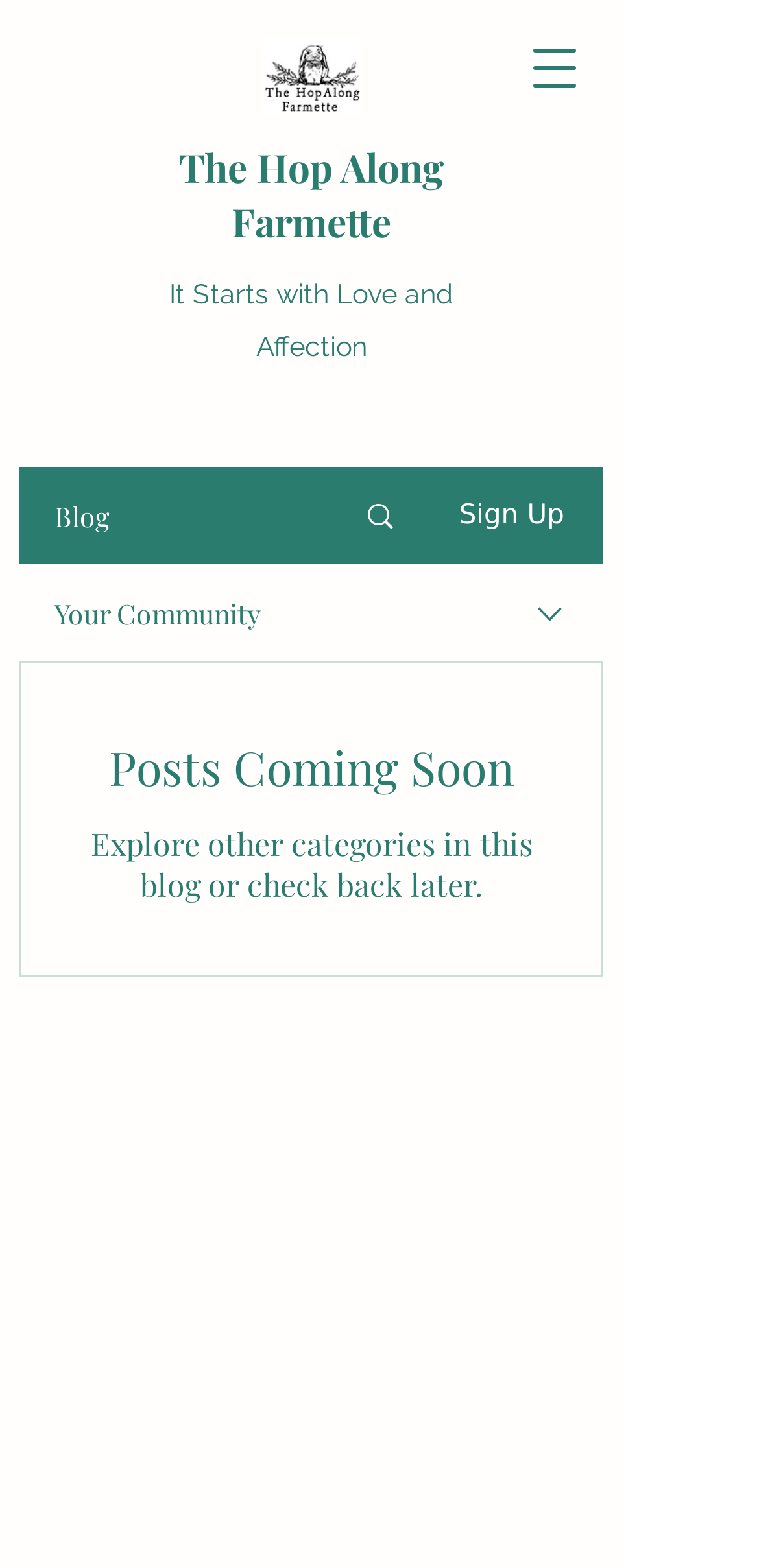Identify and provide the bounding box coordinates of the UI element described: "Search". The coordinates should be formatted as [left, top, right, bottom], with each number being a float between 0 and 1.

[0.441, 0.299, 0.564, 0.359]